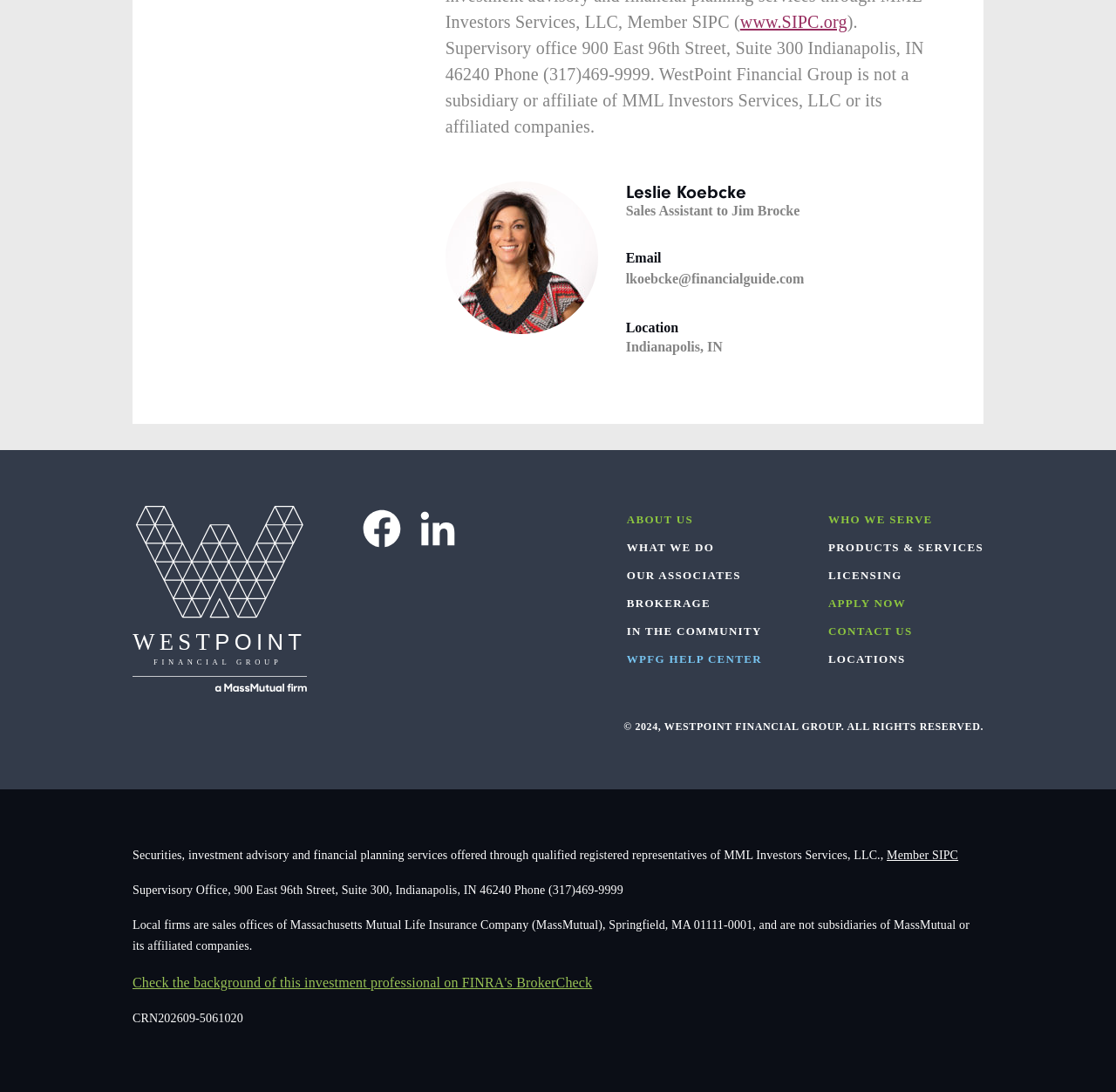Find and provide the bounding box coordinates for the UI element described with: "Who We Serve".

[0.742, 0.463, 0.836, 0.488]